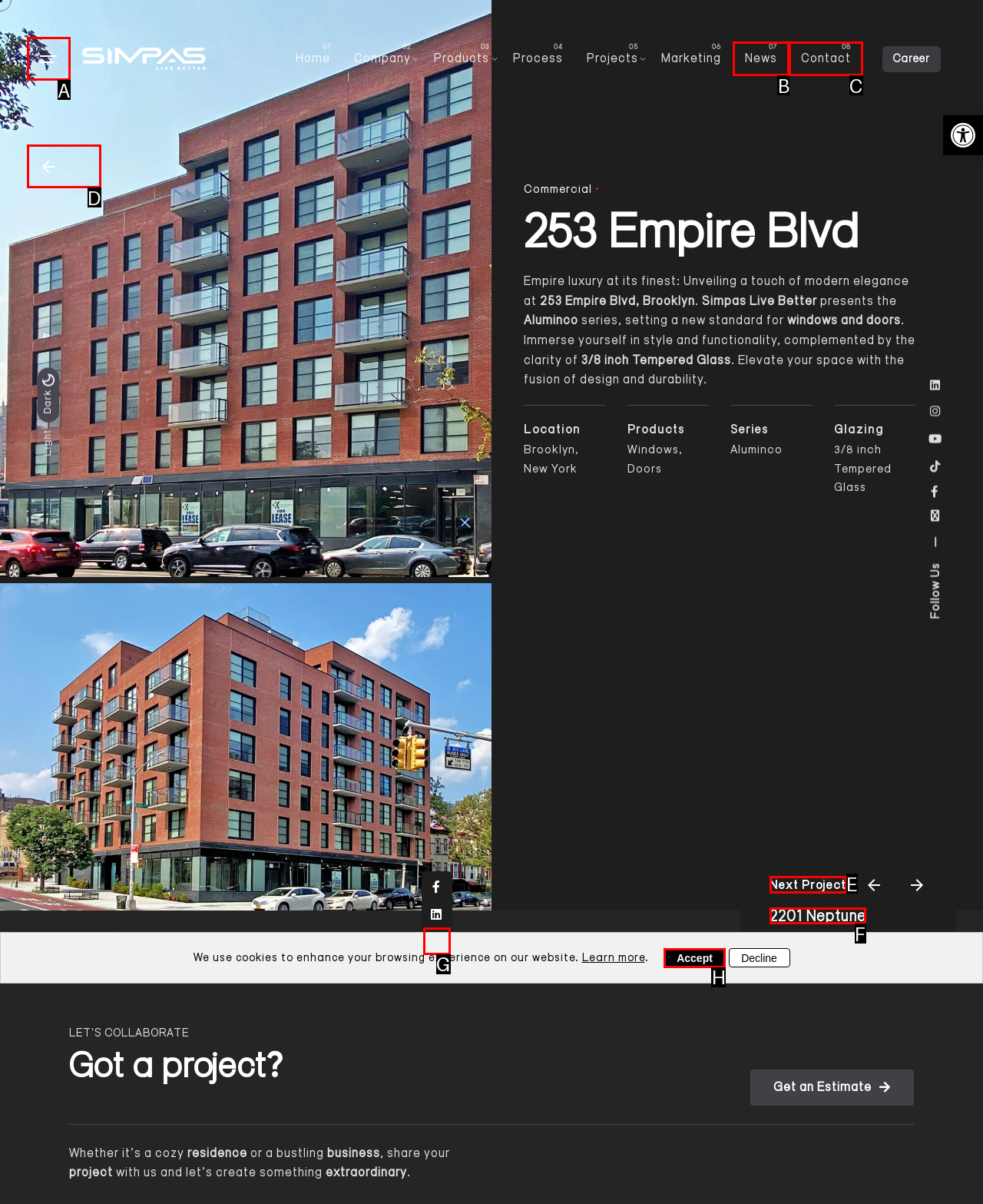Select the proper HTML element to perform the given task: View the next project Answer with the corresponding letter from the provided choices.

E